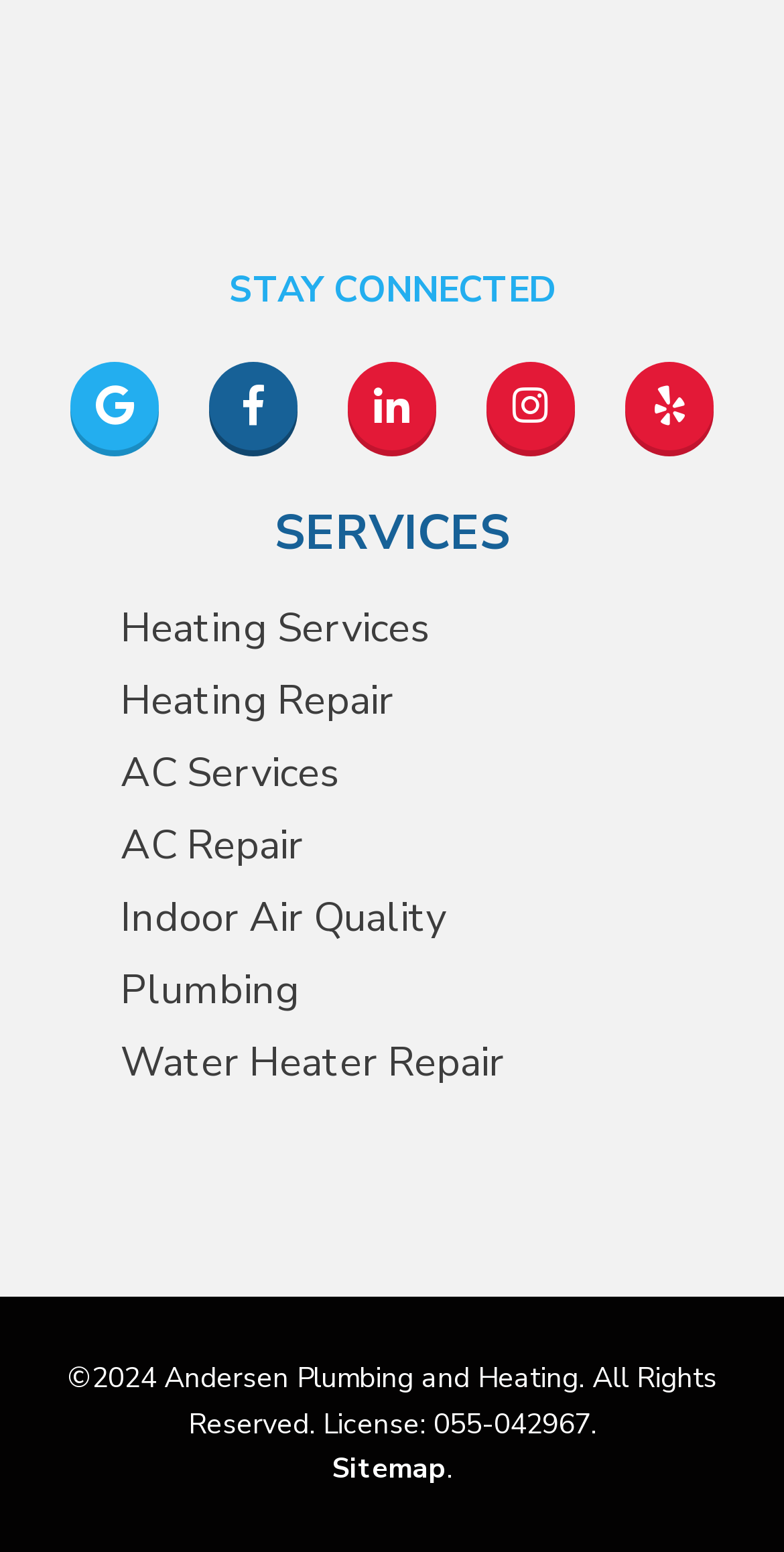For the given element description Indoor Air Quality, determine the bounding box coordinates of the UI element. The coordinates should follow the format (top-left x, top-left y, bottom-right x, bottom-right y) and be within the range of 0 to 1.

[0.154, 0.574, 0.569, 0.609]